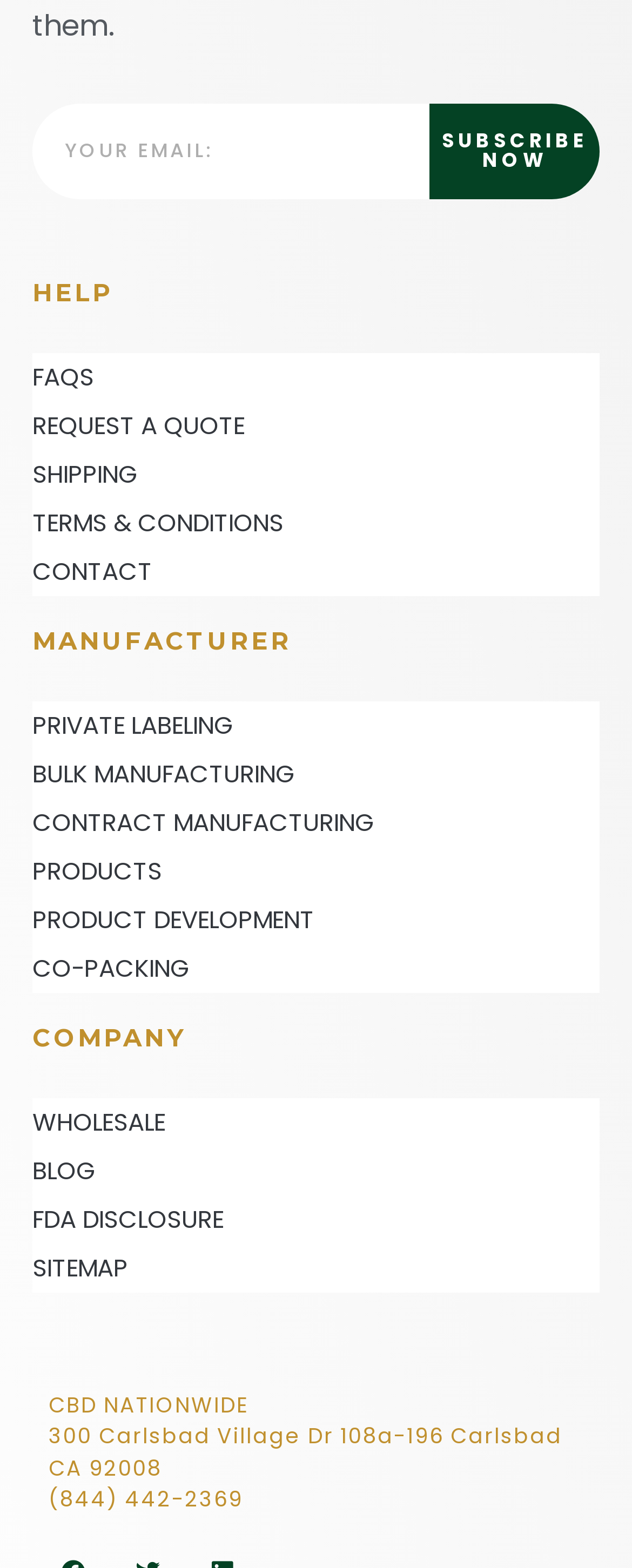Specify the bounding box coordinates of the region I need to click to perform the following instruction: "Subscribe to newsletter". The coordinates must be four float numbers in the range of 0 to 1, i.e., [left, top, right, bottom].

[0.679, 0.066, 0.949, 0.127]